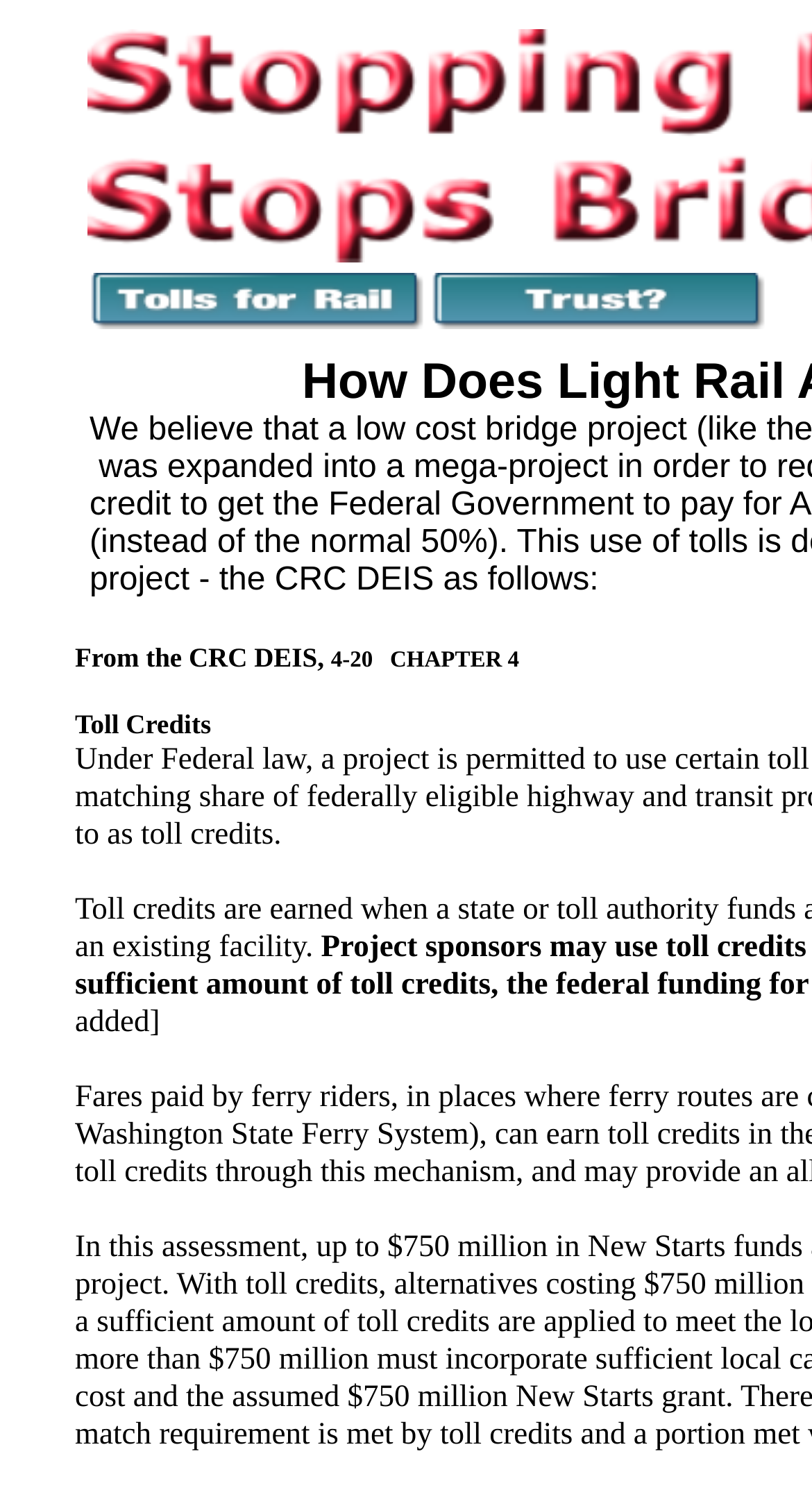Create an in-depth description of the webpage, covering main sections.

The webpage is titled "Tolls for Rail" and features two images at the top, one with the same title and another with the text "Trust?". Below these images, there is a section with several lines of text. The first line reads "From the CRC DEIS," and is followed by a short numerical label "4-". The next line is a chapter title, "CHAPTER 4", which is indented slightly to the right. 

Below this chapter title, there are two lines of text. The first line is a heading that says "Toll Credits", and the second line explains what toll credits are, stating that they "to as toll credits." 

Further down, there is another paragraph of text that starts with the phrase "the CRC DEIS as follows:". This paragraph is indented slightly to the right, indicating that it is a sub-section or a quote.